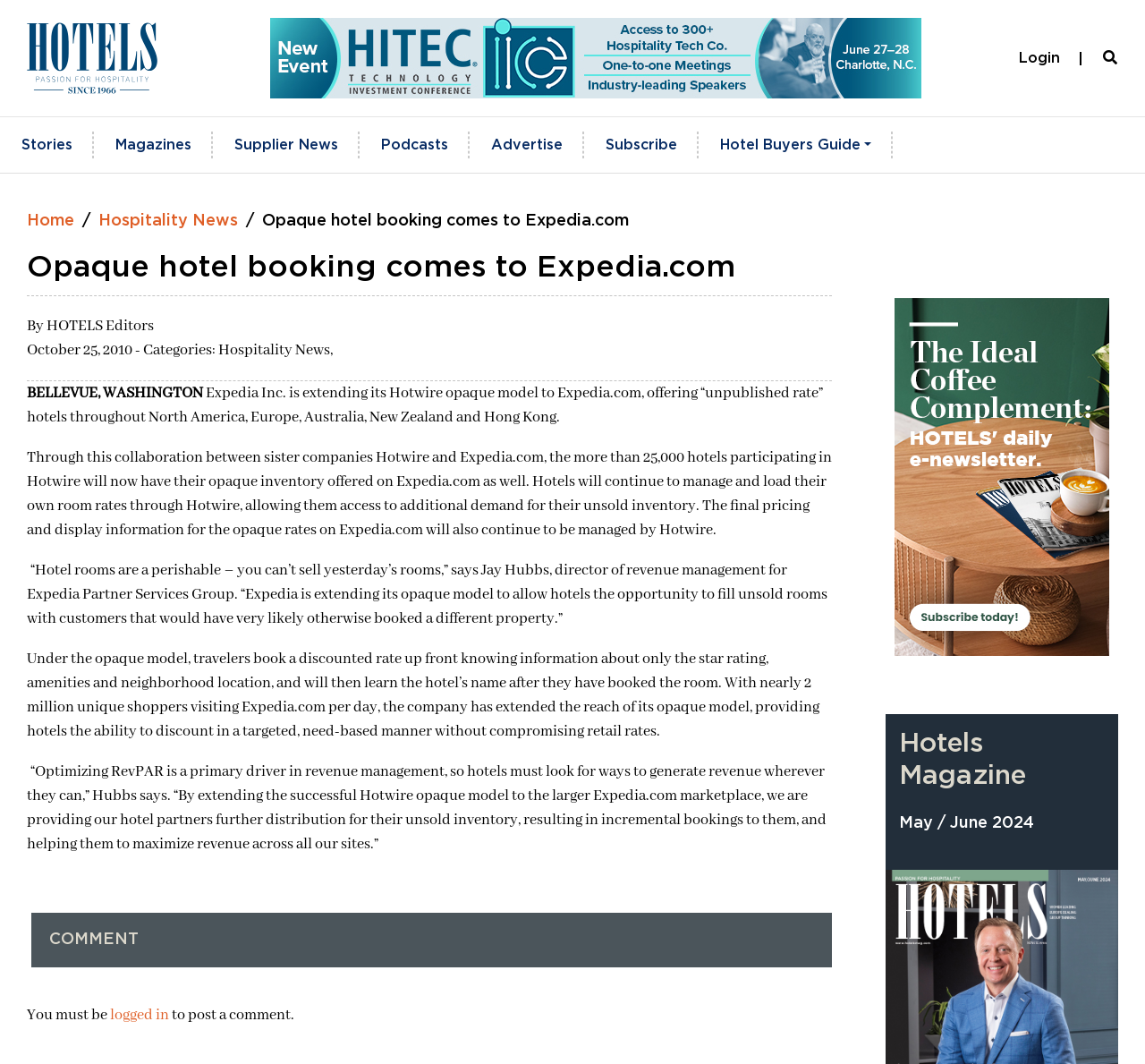Using the information in the image, could you please answer the following question in detail:
What is the name of the website?

I determined the answer by looking at the top-left corner of the webpage, where I found a link with the text 'HOTELSMag.com' and an image with the same description. This suggests that 'HOTELSMag.com' is the name of the website.